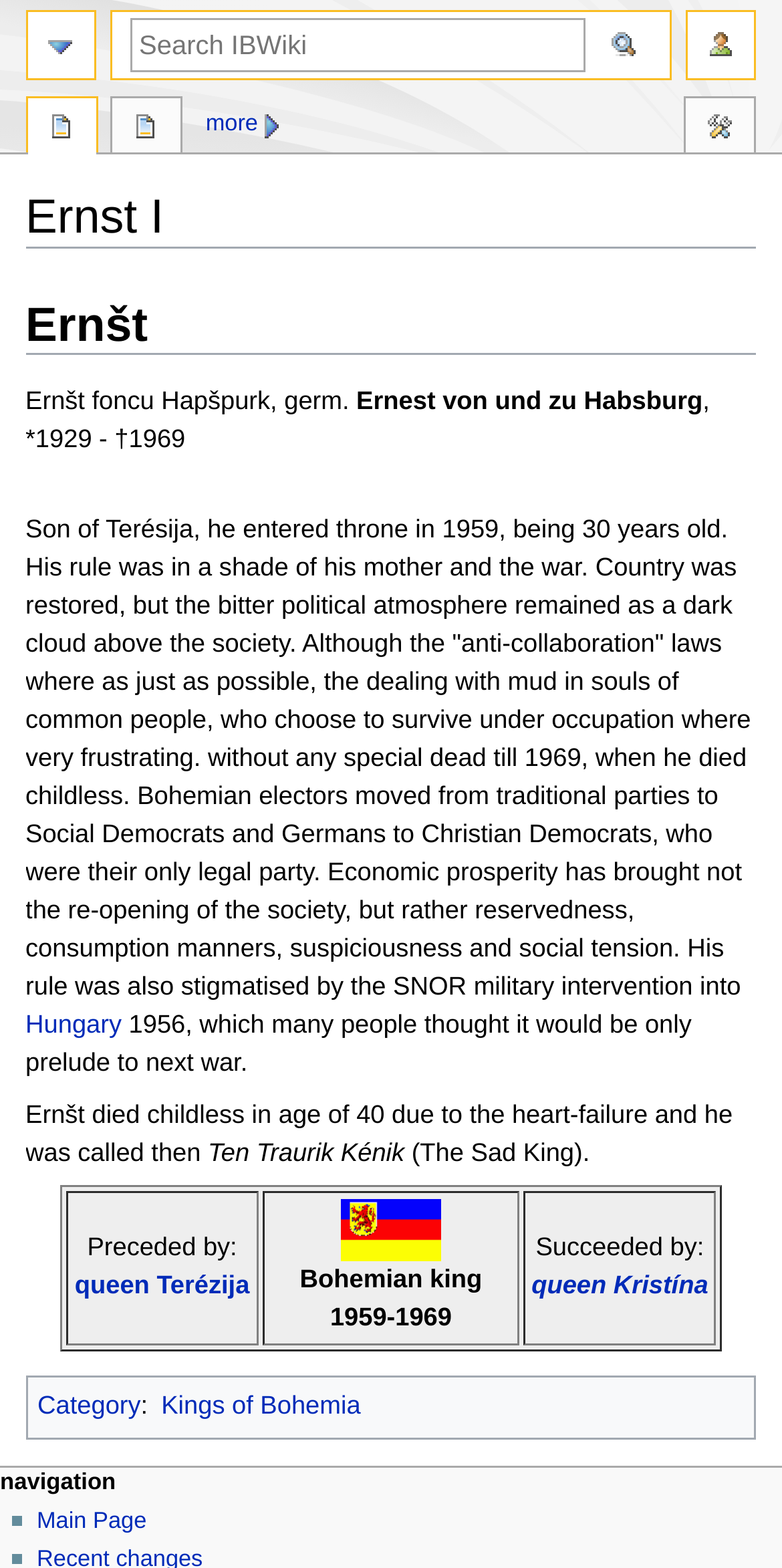Please find the bounding box coordinates of the element that must be clicked to perform the given instruction: "Read about Kings of Bohemia". The coordinates should be four float numbers from 0 to 1, i.e., [left, top, right, bottom].

[0.206, 0.888, 0.461, 0.906]